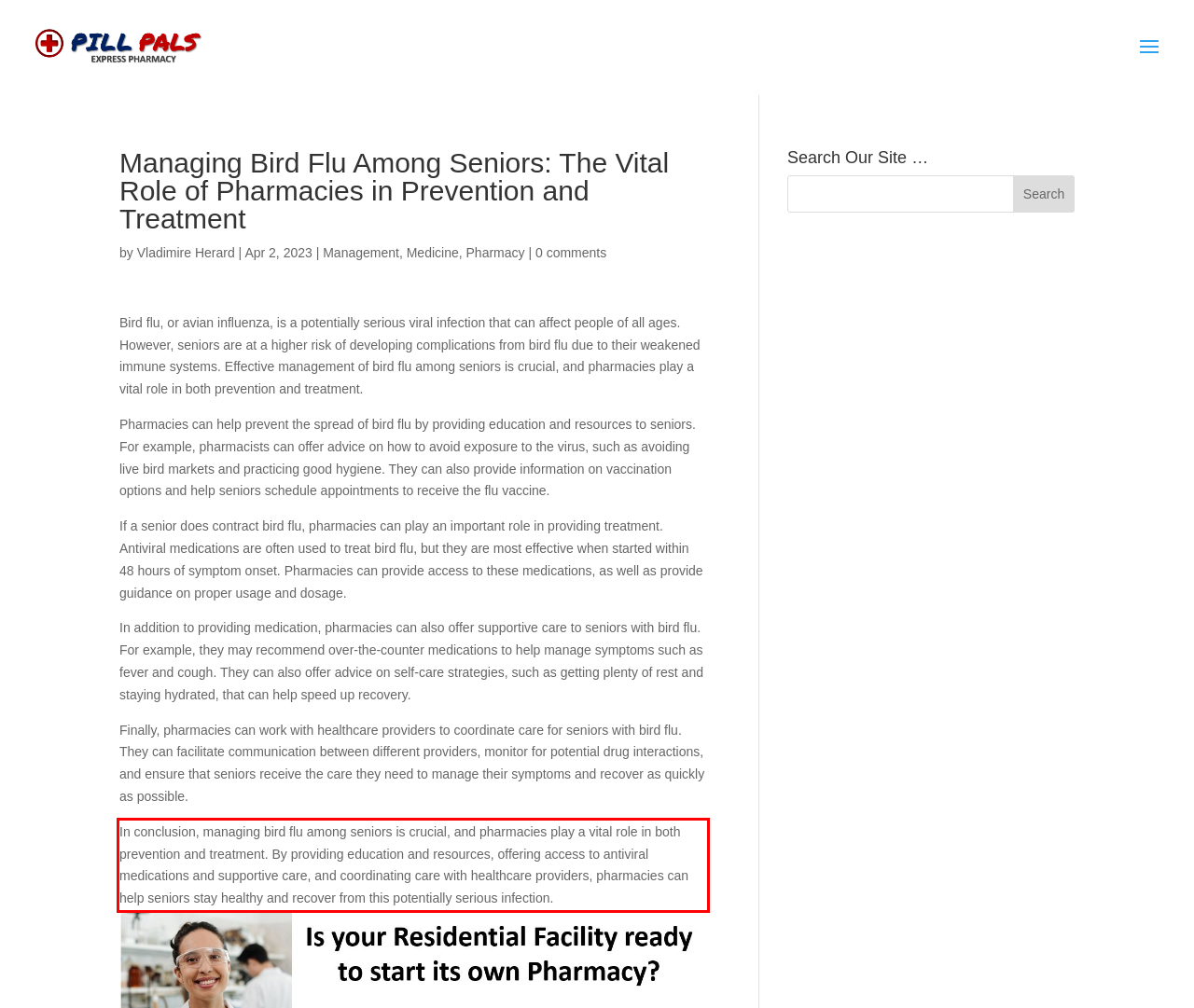There is a UI element on the webpage screenshot marked by a red bounding box. Extract and generate the text content from within this red box.

In conclusion, managing bird flu among seniors is crucial, and pharmacies play a vital role in both prevention and treatment. By providing education and resources, offering access to antiviral medications and supportive care, and coordinating care with healthcare providers, pharmacies can help seniors stay healthy and recover from this potentially serious infection.